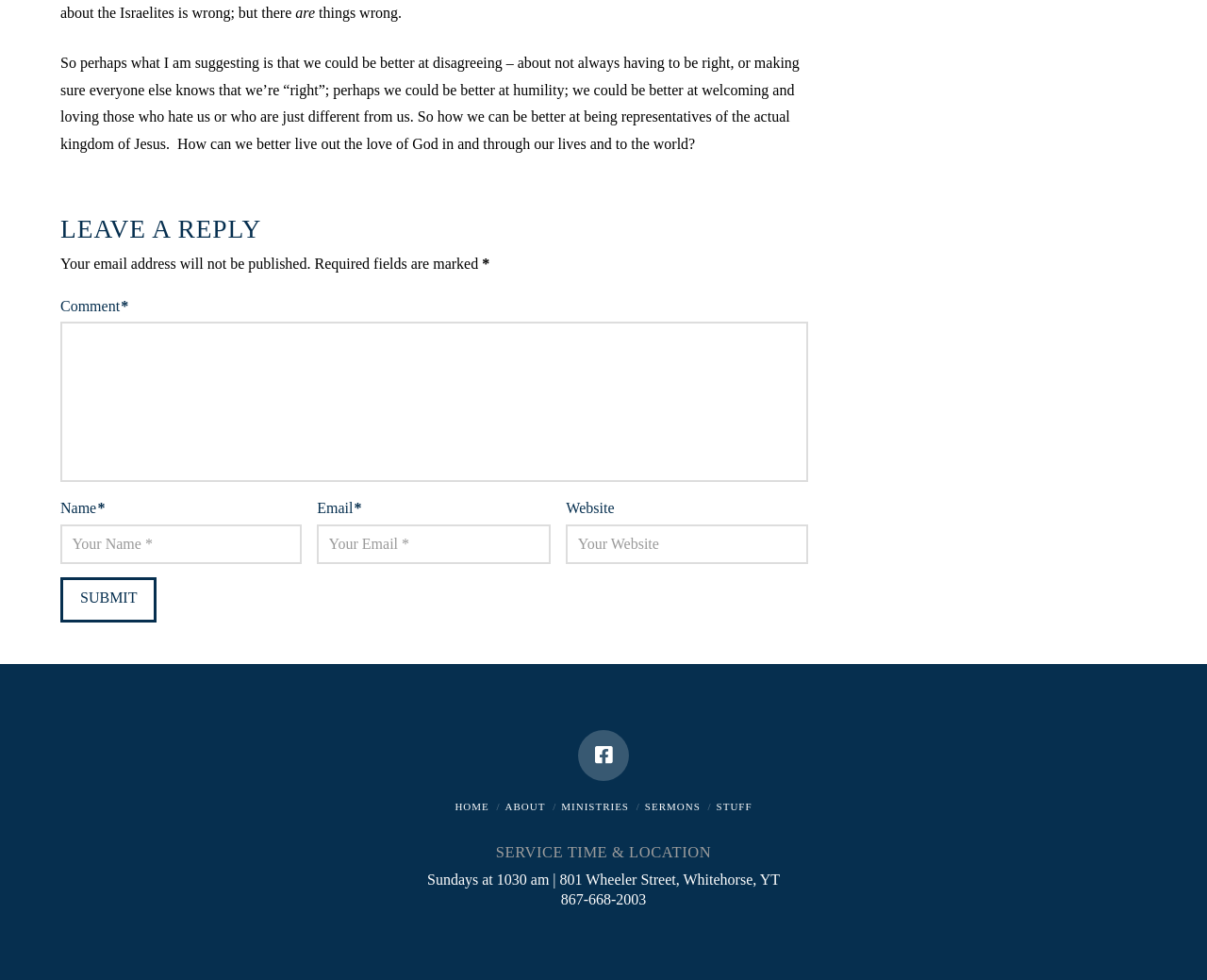Pinpoint the bounding box coordinates of the clickable element to carry out the following instruction: "Go to the ABOUT page."

None